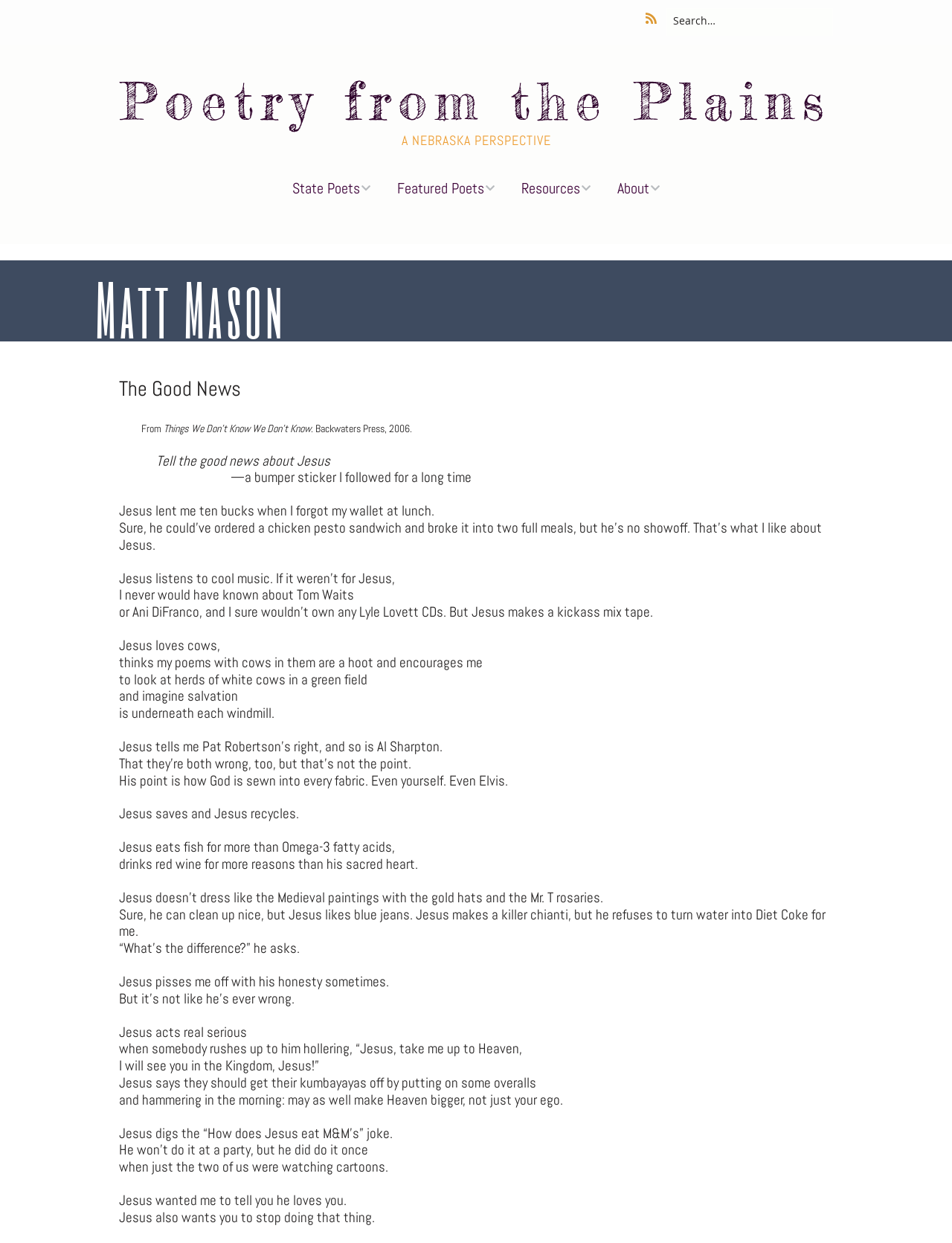Identify the coordinates of the bounding box for the element that must be clicked to accomplish the instruction: "Learn about the Resources".

[0.535, 0.133, 0.633, 0.17]